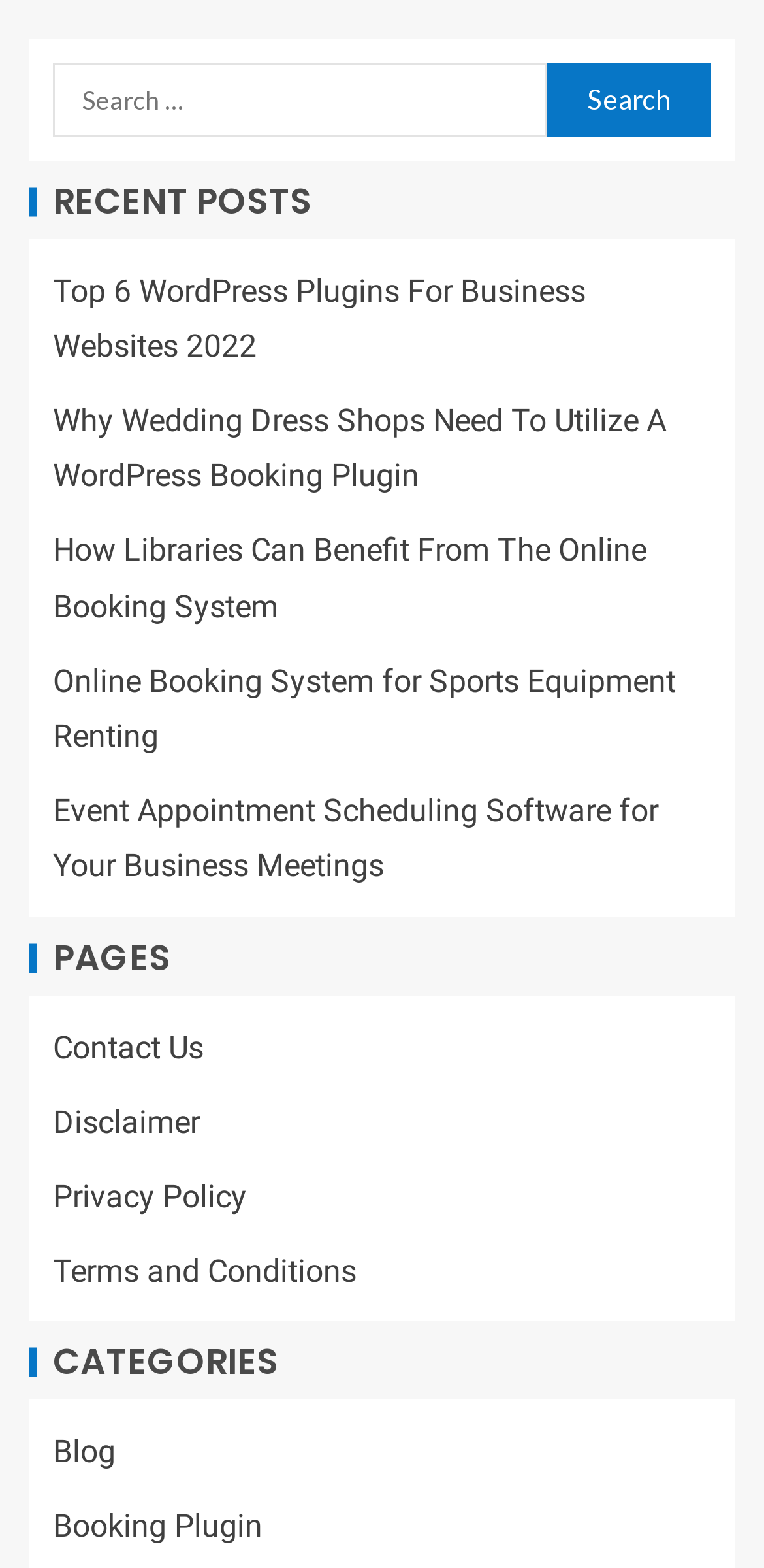How many pages are listed?
Look at the image and respond with a single word or a short phrase.

4